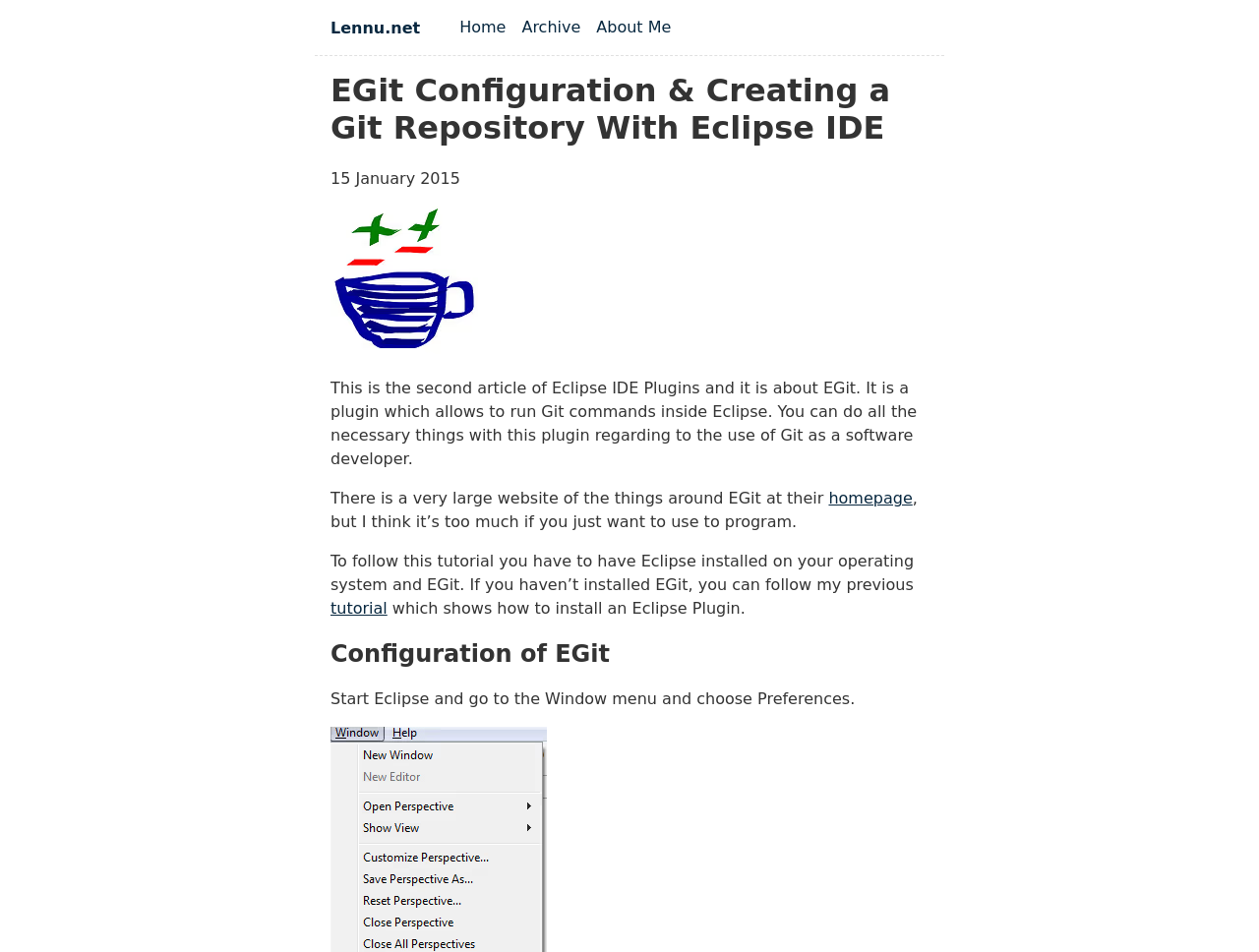What is required to follow this tutorial?
Use the information from the image to give a detailed answer to the question.

The article states that 'To follow this tutorial you have to have Eclipse installed on your operating system and EGit', indicating that both Eclipse and EGit are required to follow this tutorial.